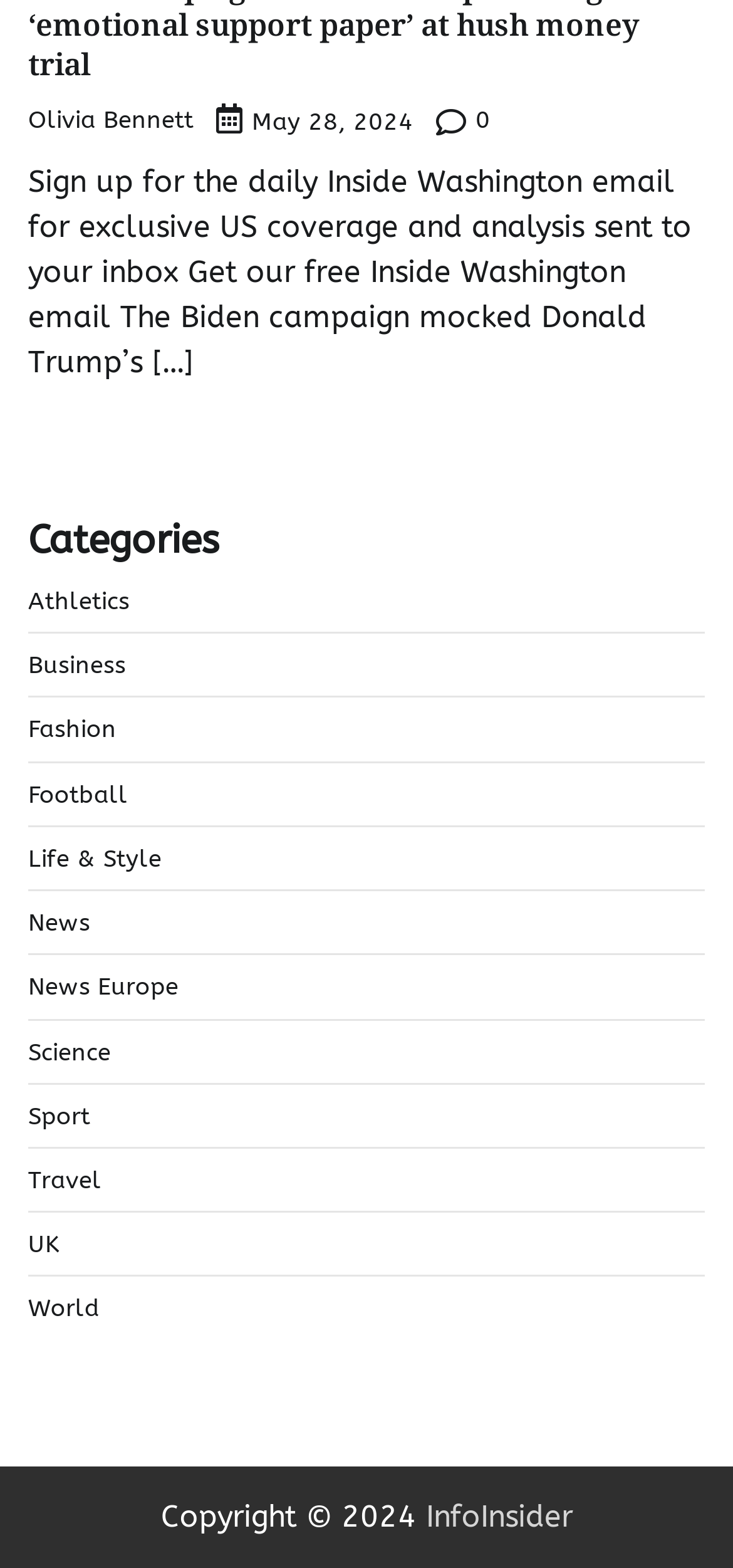What is the name of the website or organization mentioned at the bottom of the webpage?
Please provide a comprehensive answer based on the contents of the image.

The name 'InfoInsider' is mentioned as a link with bounding box coordinates [0.581, 0.955, 0.781, 0.978] within the contentinfo element.